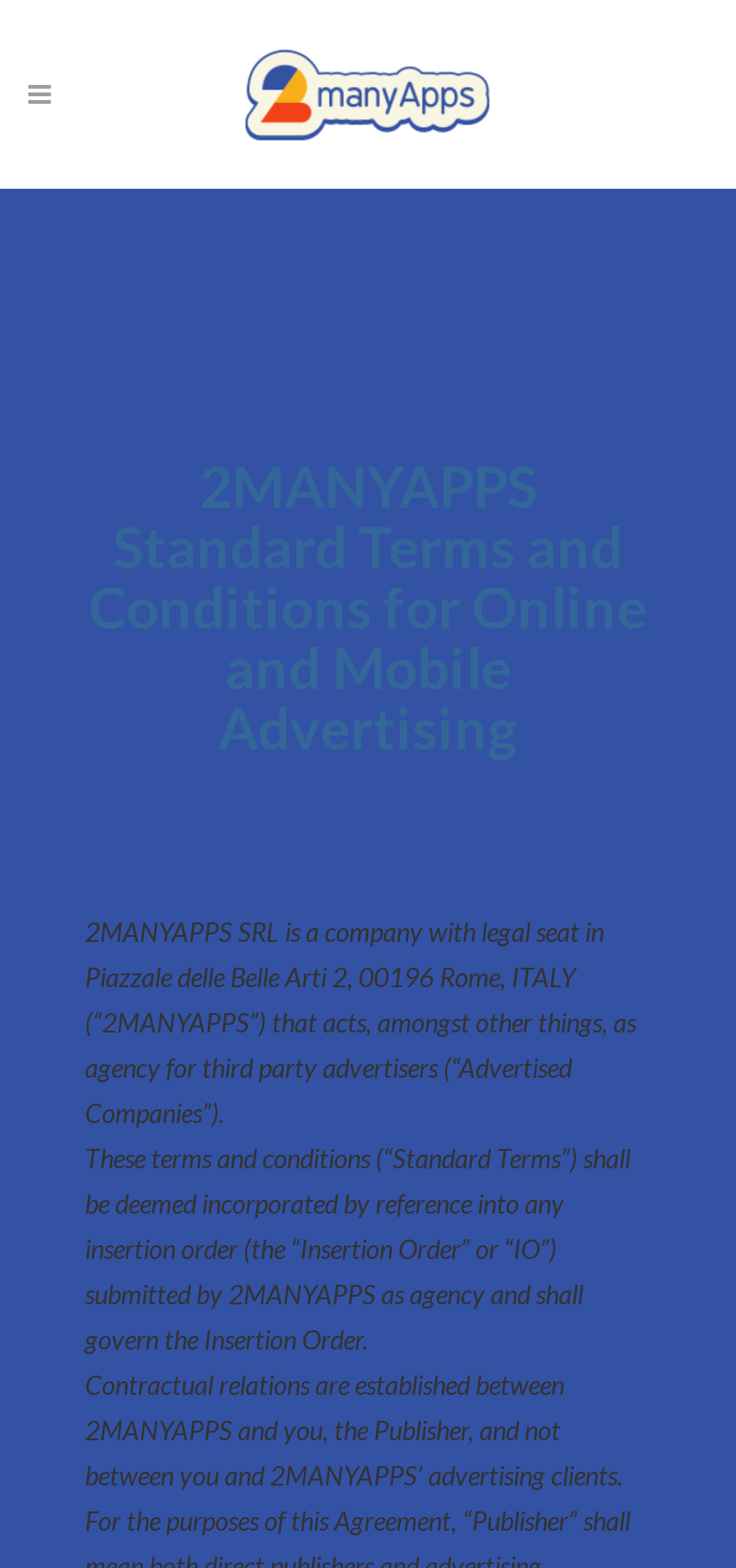What is the purpose of the Standard Terms?
Using the image as a reference, answer with just one word or a short phrase.

to govern the Insertion Order